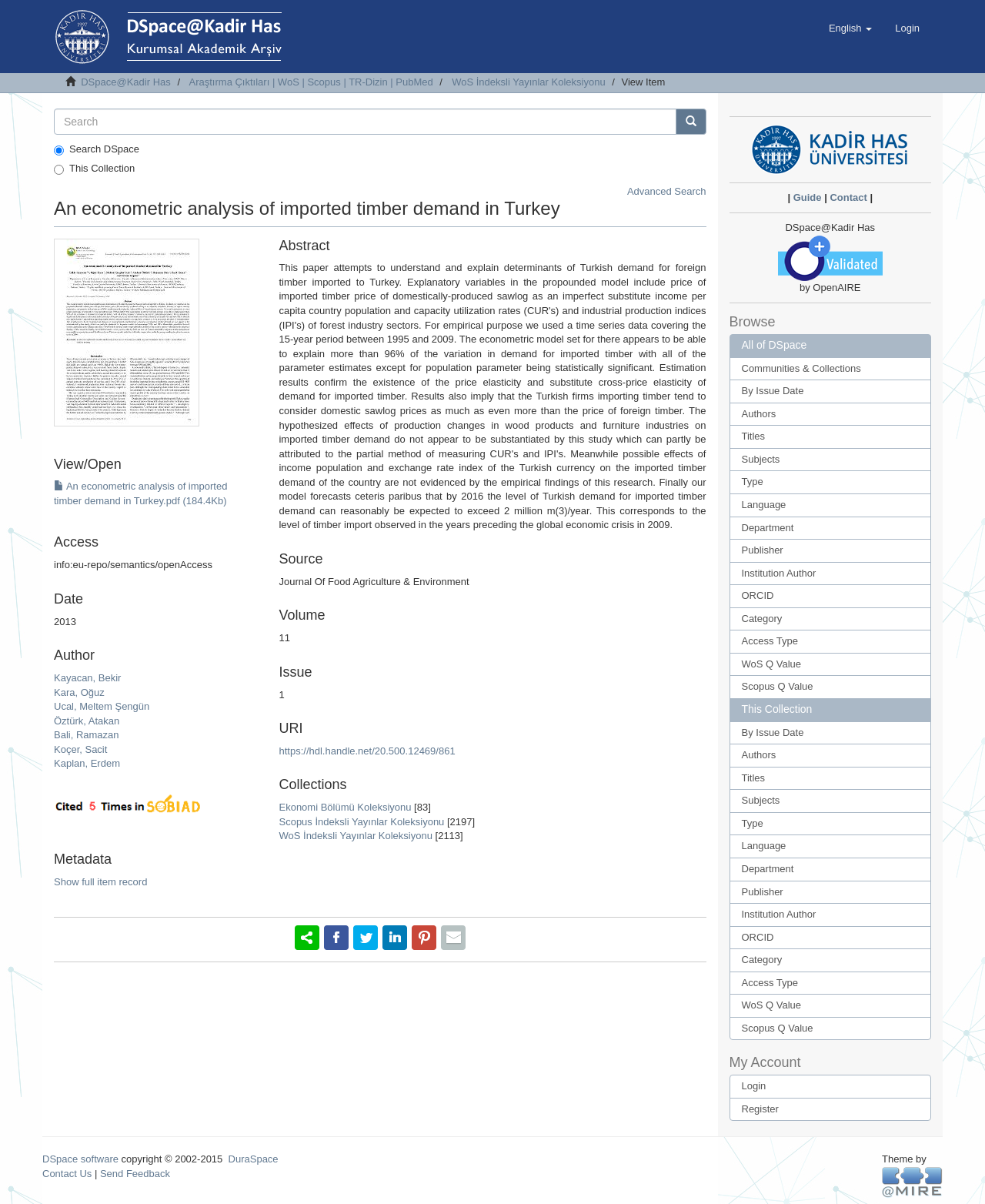Kindly provide the bounding box coordinates of the section you need to click on to fulfill the given instruction: "Search for a specific term".

[0.055, 0.09, 0.686, 0.112]